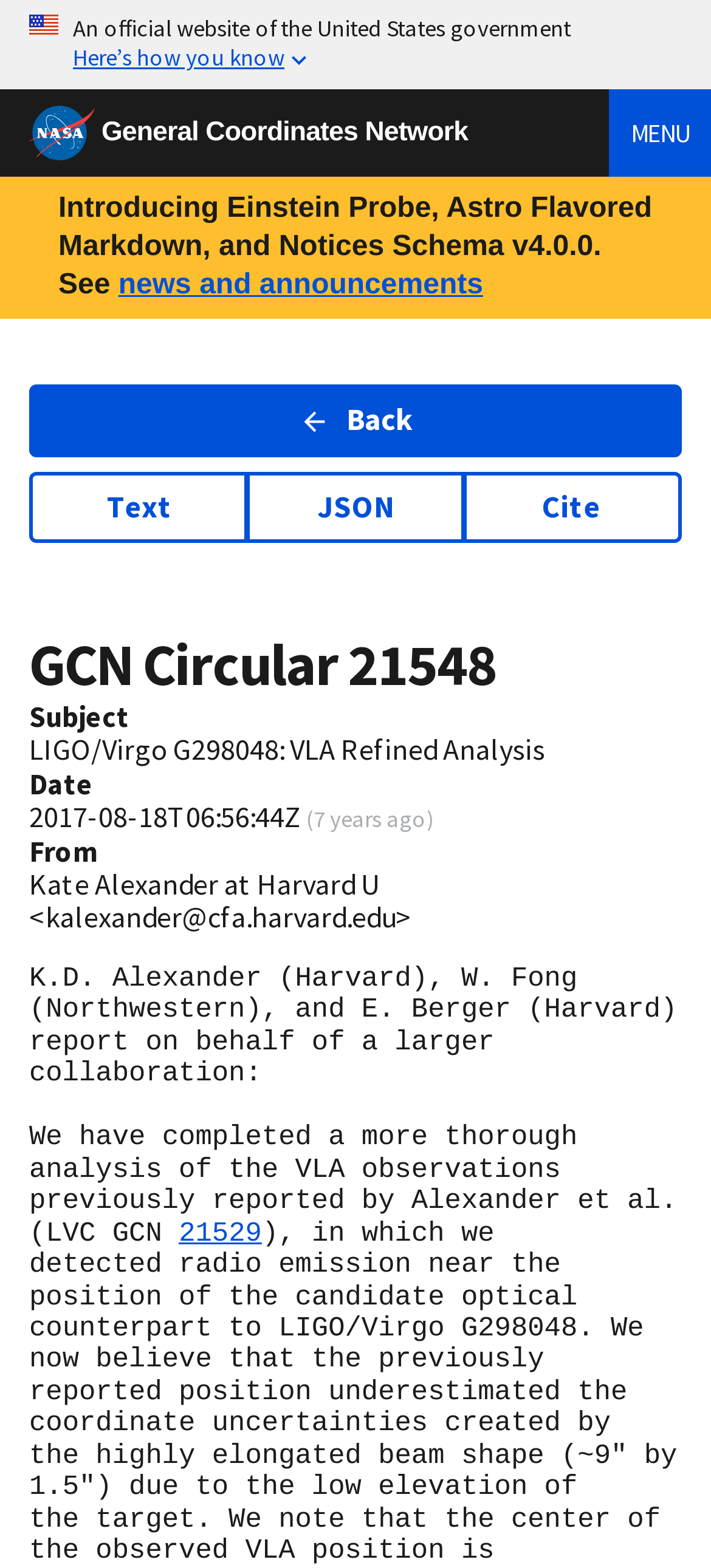Provide the bounding box coordinates in the format (top-left x, top-left y, bottom-right x, bottom-right y). All values are floating point numbers between 0 and 1. Determine the bounding box coordinate of the UI element described as: news and announcements

[0.166, 0.171, 0.679, 0.191]